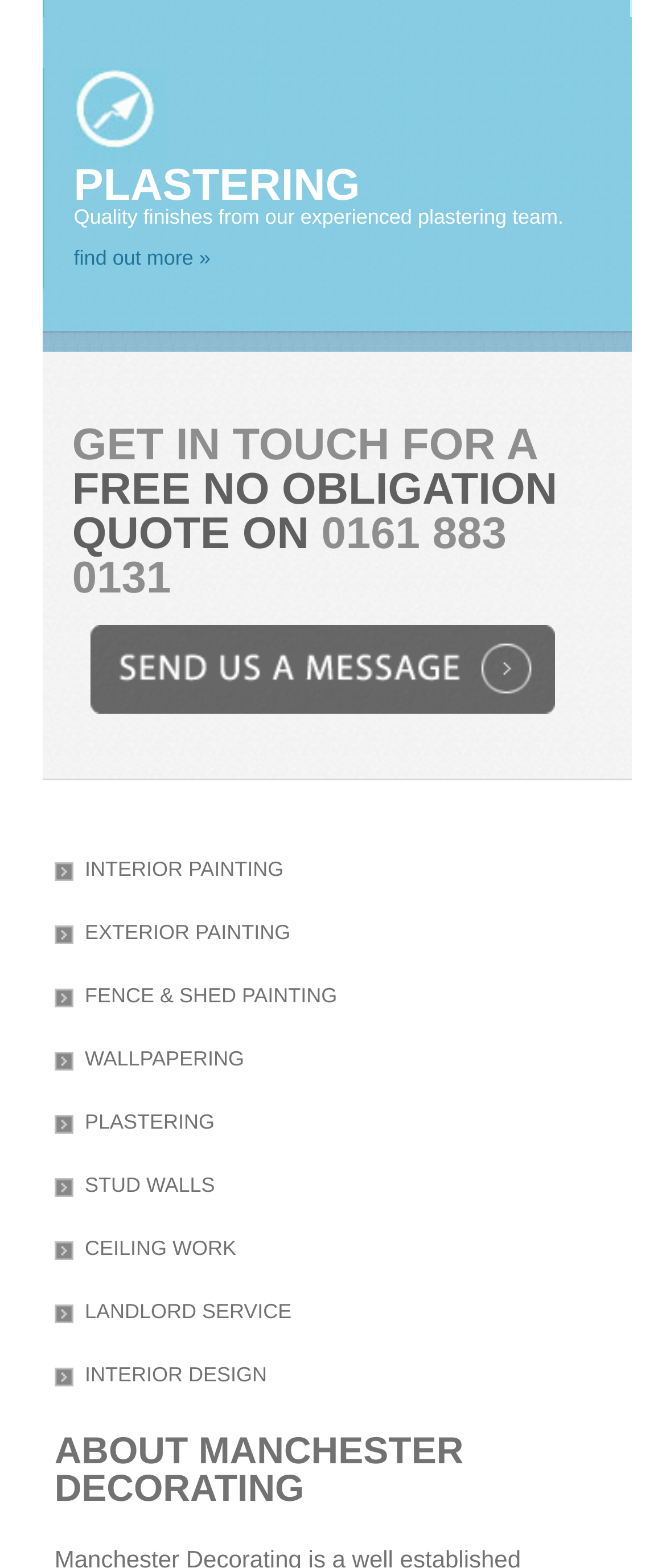Can you identify the bounding box coordinates of the clickable region needed to carry out this instruction: 'Email this page'? The coordinates should be four float numbers within the range of 0 to 1, stated as [left, top, right, bottom].

None